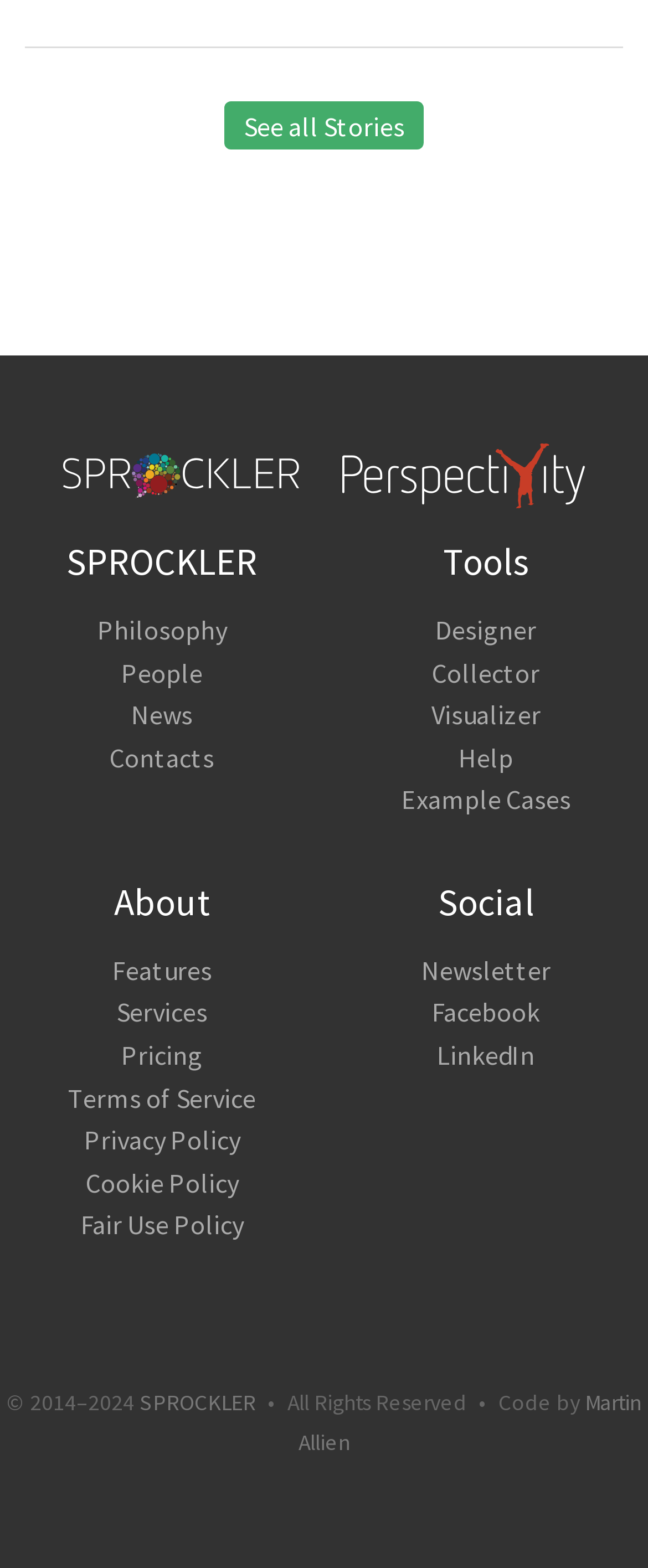Please provide a comprehensive response to the question based on the details in the image: What is the name of the website?

The name of the website can be determined by looking at the link element with the text 'Sprockler' which is located at the top of the webpage, and also by examining the image element with the same text, which is likely a logo.